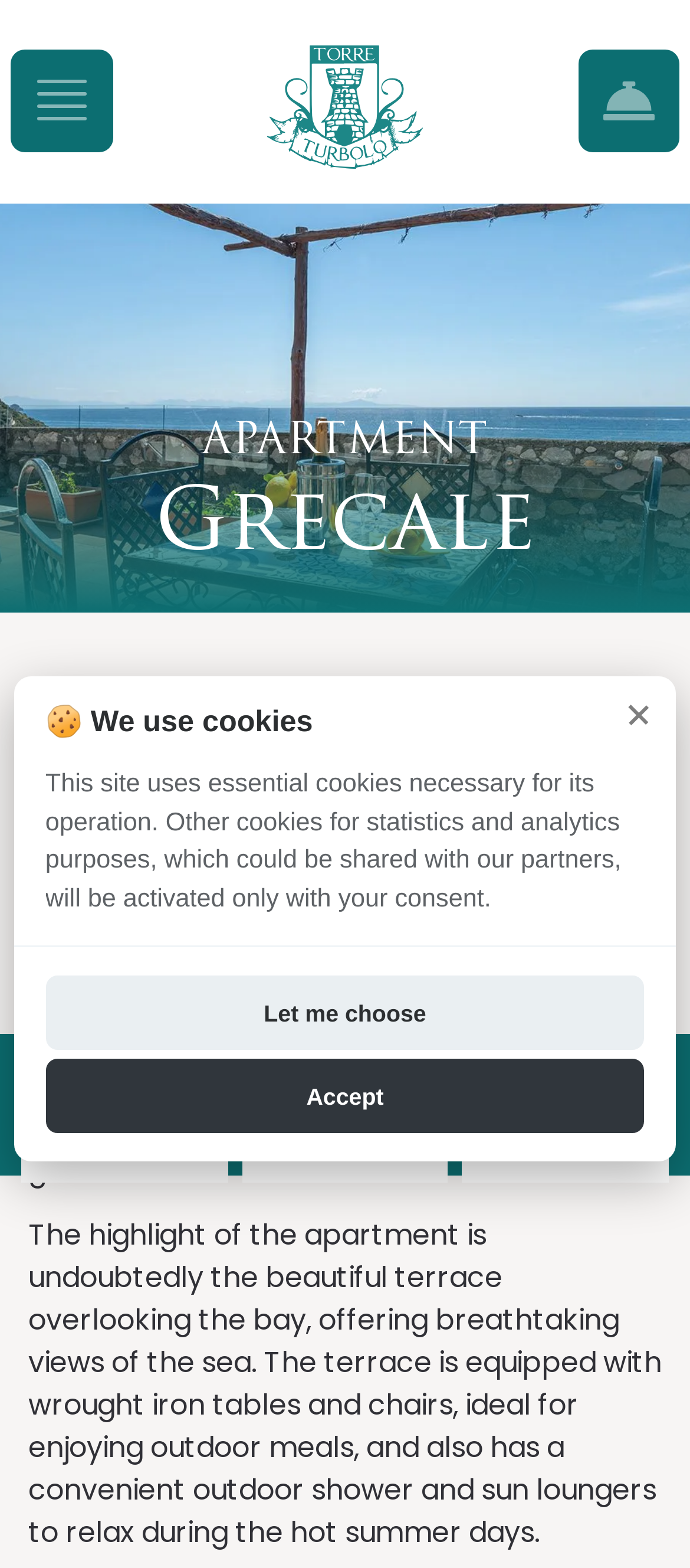Offer a meticulous caption that includes all visible features of the webpage.

The webpage is about an apartment rental, specifically the Grecale apartment in the ancient Saracen tower Torre Turbolo on the Sorrento Coast. 

At the top left corner, there are two buttons labeled "Apri il Menù" with an accompanying image each. On the right side of the top section, there is another button "Apri il Menù" with an image labeled "Booking-toggler". 

Below the top section, there is a link "Torre Turbolo Apartments" with an accompanying image. 

The main content of the webpage starts with a heading "APARTMENT Grecale" followed by a large figure that spans the entire width of the page, containing an image. 

Below the figure, there is a heading "Features & Equipment" followed by two blocks of text describing the apartment's features, including a fully equipped kitchen, a double bedroom, a sofa bed, and a beautiful terrace overlooking the bay. 

On the right side of the page, there are three links "chat Mail us", "chat Call us", and "chat Reach us", each accompanied by an image of a chat icon. 

At the bottom of the page, there is a modal dialog "🍪 We use cookies" with a heading, a block of text explaining the use of cookies, and three buttons: "Close modal", "Let me choose", and "Accept".